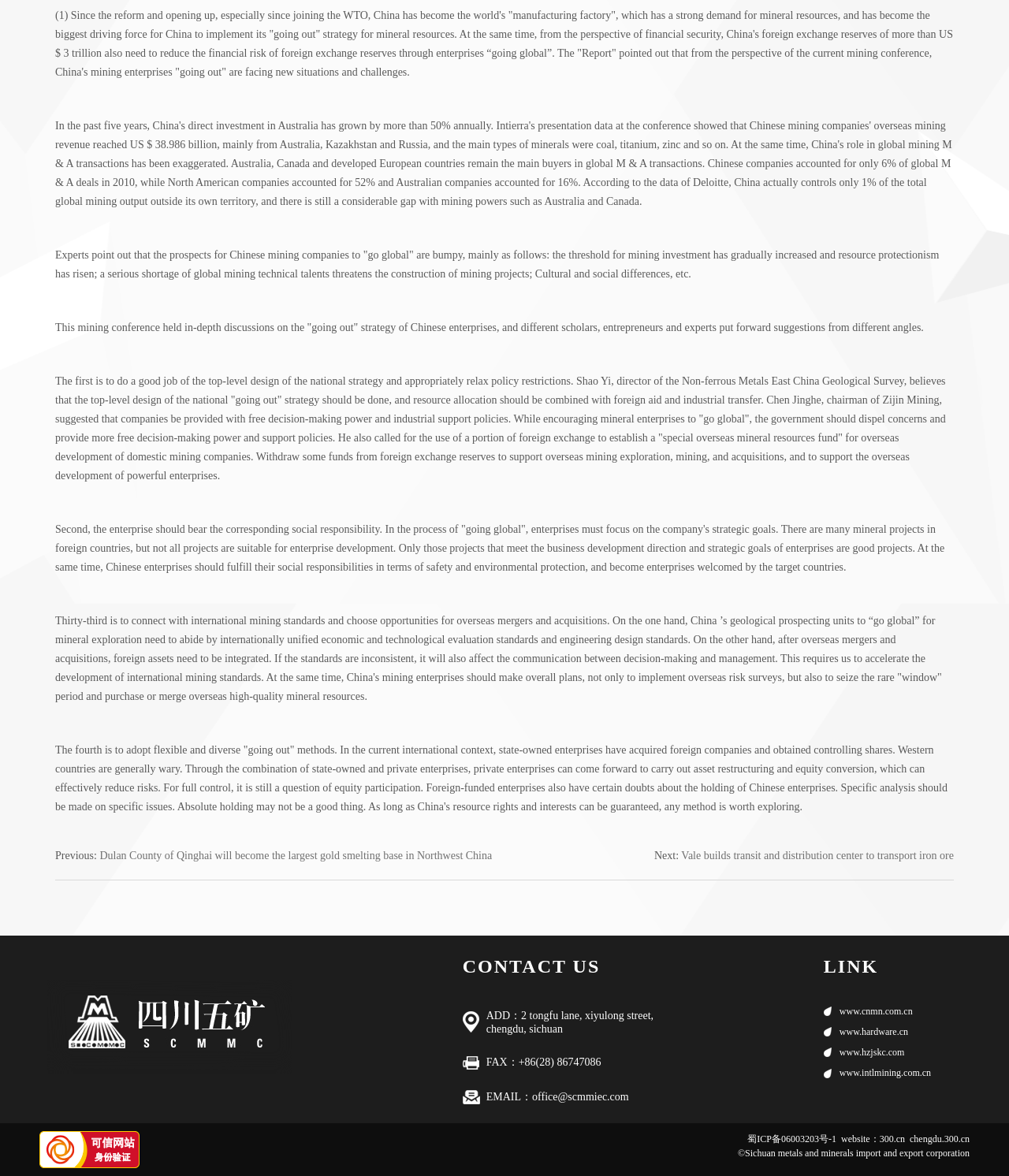Find the bounding box of the UI element described as follows: "www.hardware.cn".

[0.832, 0.872, 0.9, 0.882]